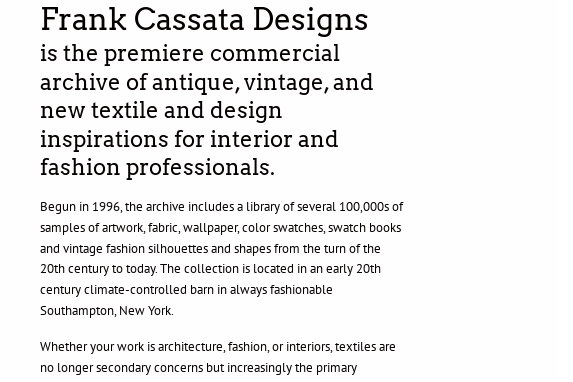What is the significance of textiles in design creativity?
Based on the visual details in the image, please answer the question thoroughly.

The narrative emphasizes the evolving role of textiles across architecture, fashion, and interiors, asserting their importance as central elements rather than secondary considerations in design creativity.